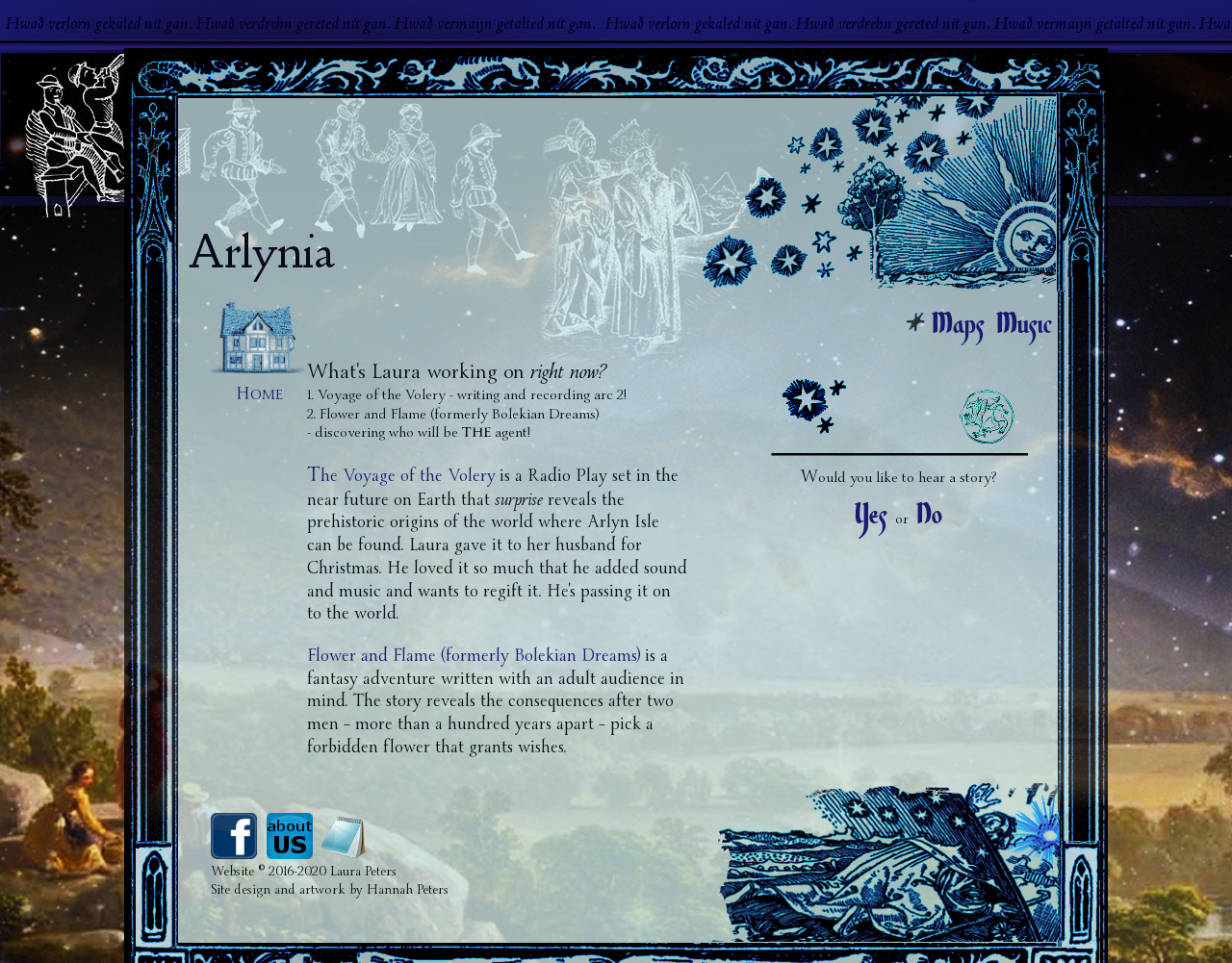What is the genre of the story 'Flower and Flame'?
Please provide a comprehensive answer based on the contents of the image.

I read the description of the story 'Flower and Flame' and found that it is written with an adult audience in mind, and it reveals the consequences after two men pick a forbidden flower that grants wishes. Based on this description, I inferred that the genre of the story is fantasy adventure.